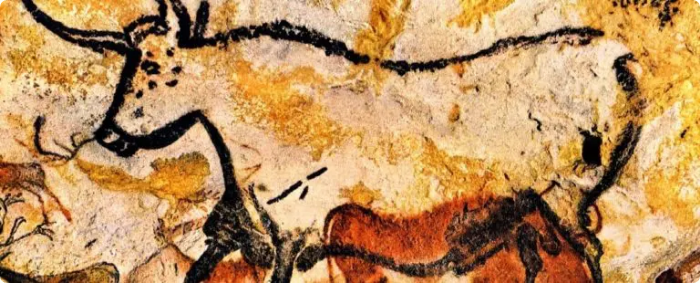Give a one-word or short-phrase answer to the following question: 
What is the dominant color tone of the cave painting?

Ochre and earthy tones